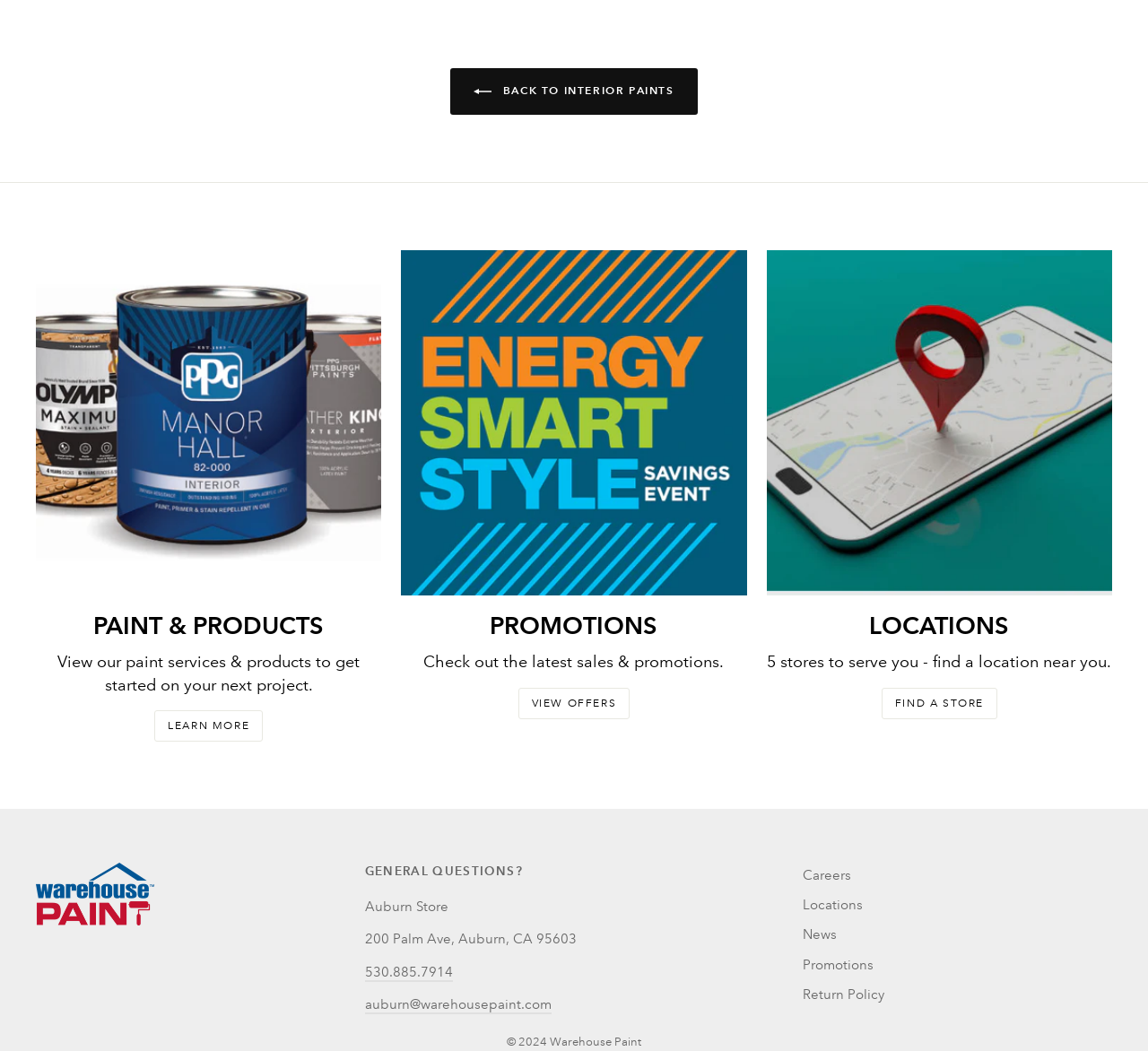Determine the bounding box for the UI element that matches this description: "auburn@warehousepaint.com".

[0.318, 0.948, 0.48, 0.965]